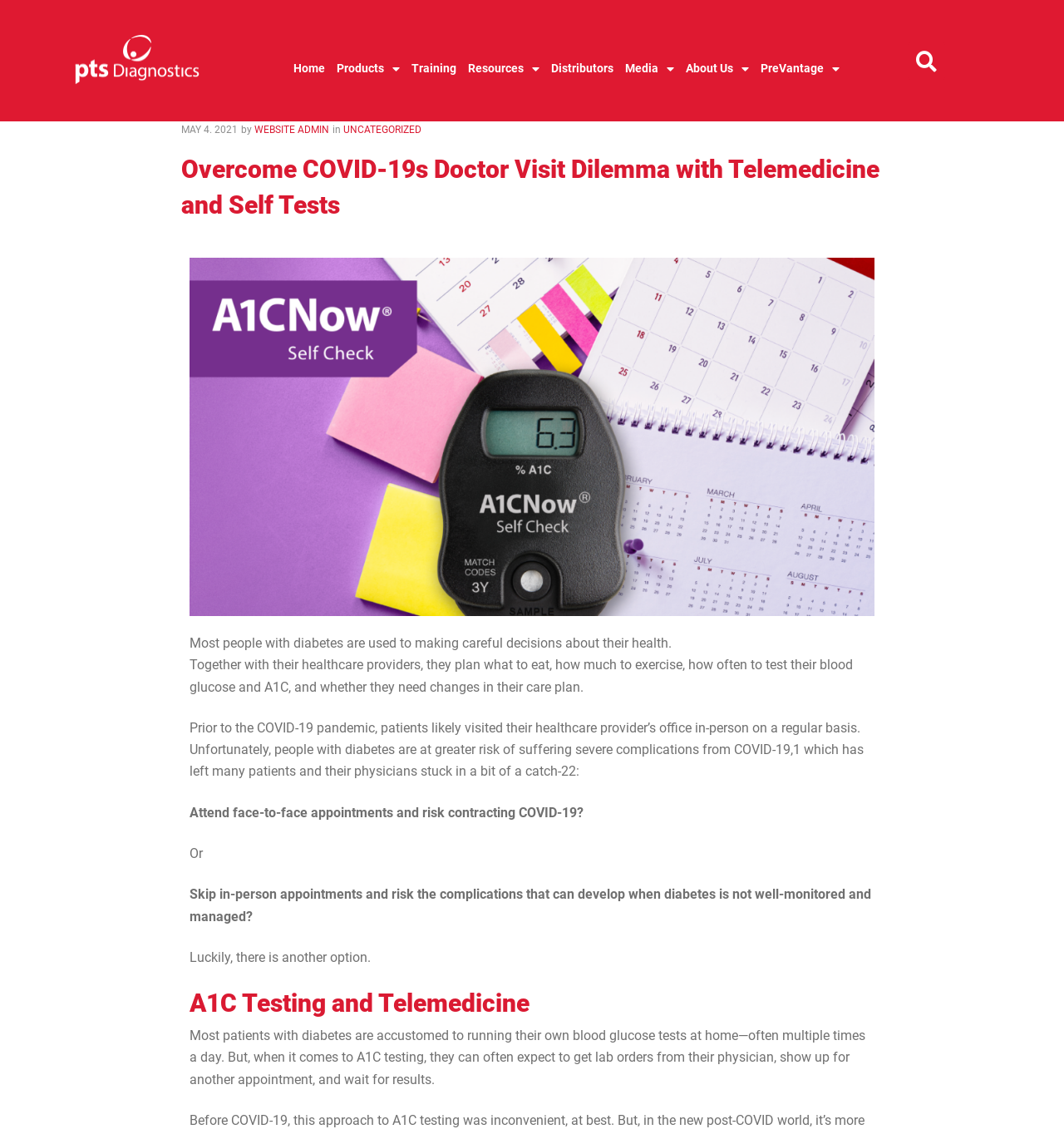Please identify the bounding box coordinates of the element that needs to be clicked to perform the following instruction: "Click on the 'Home' link".

None